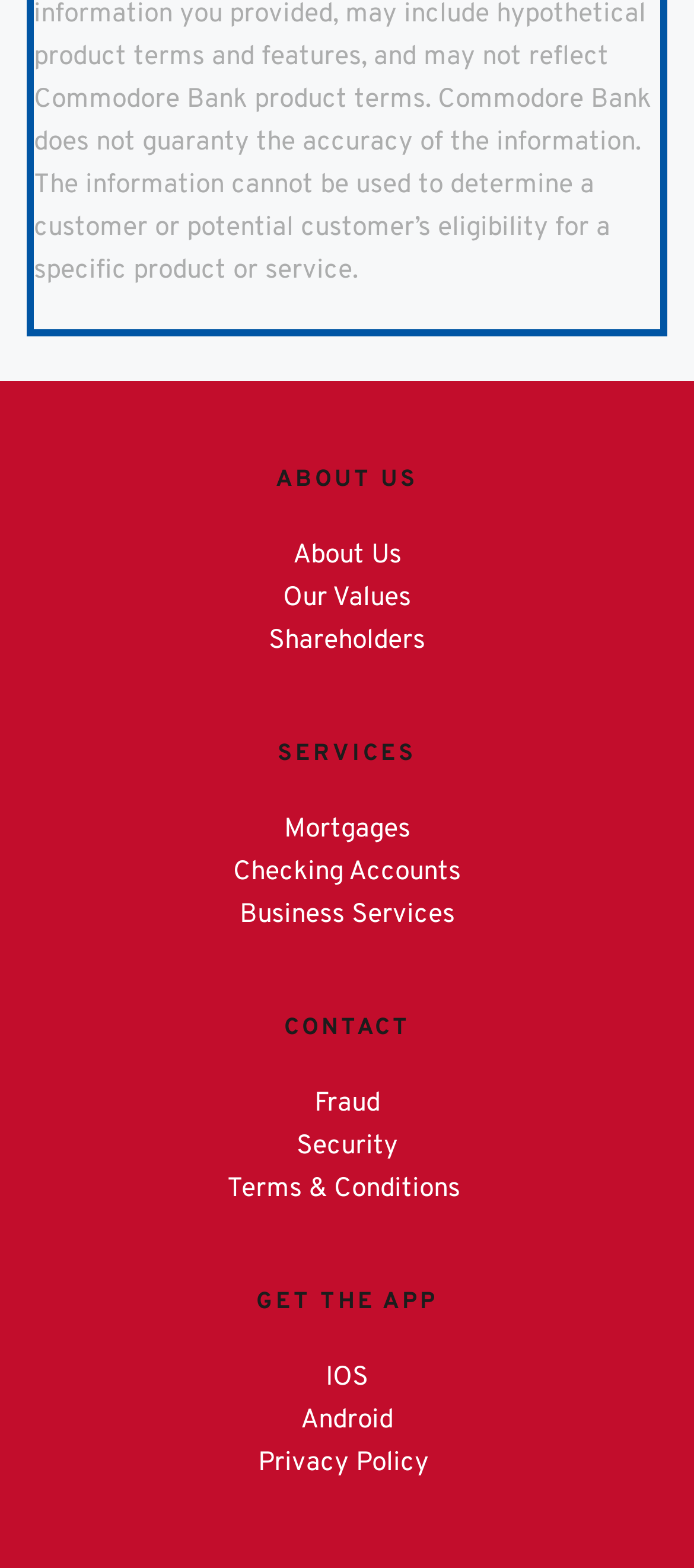Please identify the bounding box coordinates of the element that needs to be clicked to execute the following command: "Get the iOS app". Provide the bounding box using four float numbers between 0 and 1, formatted as [left, top, right, bottom].

[0.469, 0.868, 0.531, 0.89]